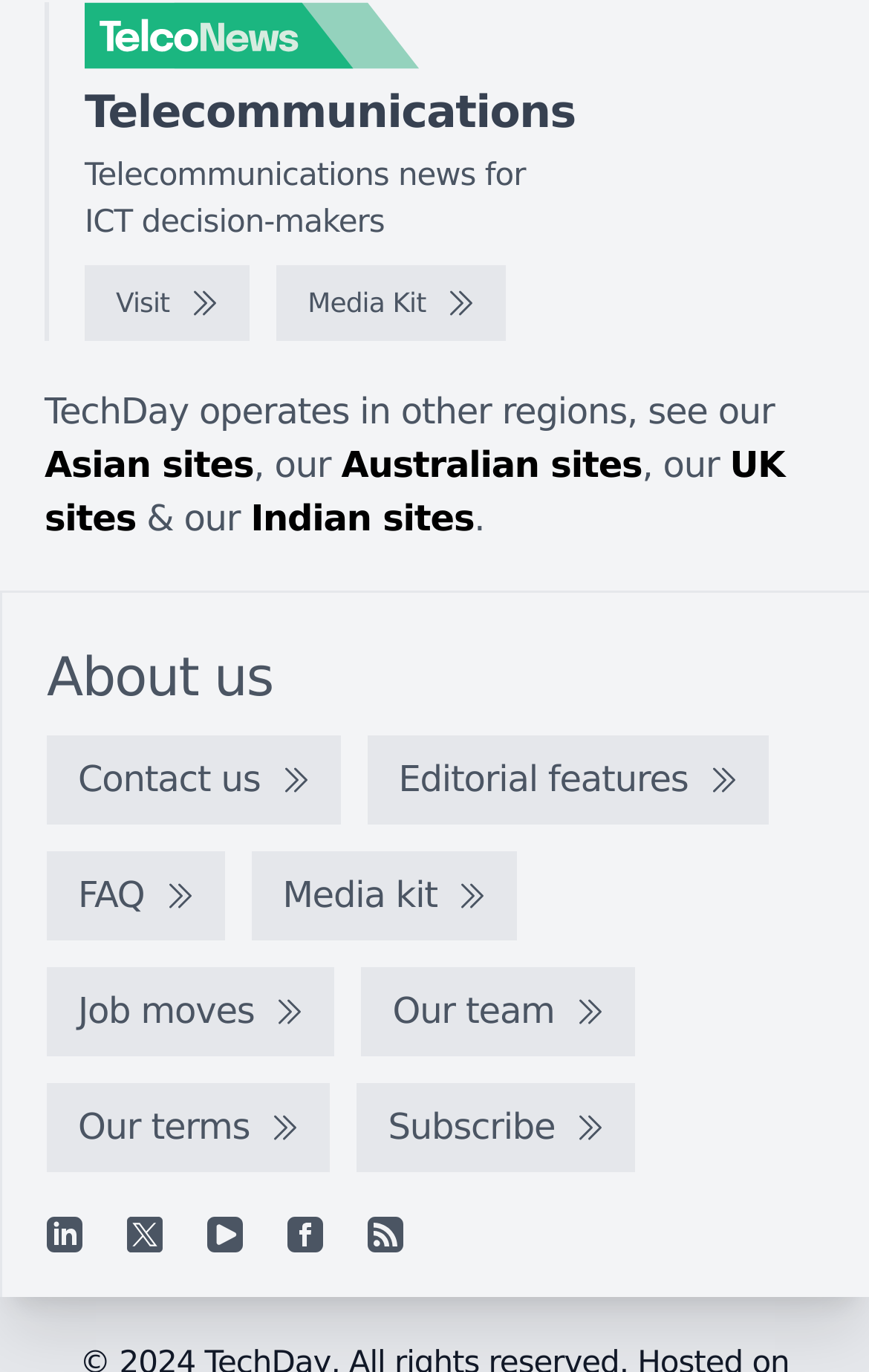Please determine the bounding box coordinates of the element to click in order to execute the following instruction: "Read about Media Kit". The coordinates should be four float numbers between 0 and 1, specified as [left, top, right, bottom].

[0.318, 0.194, 0.582, 0.249]